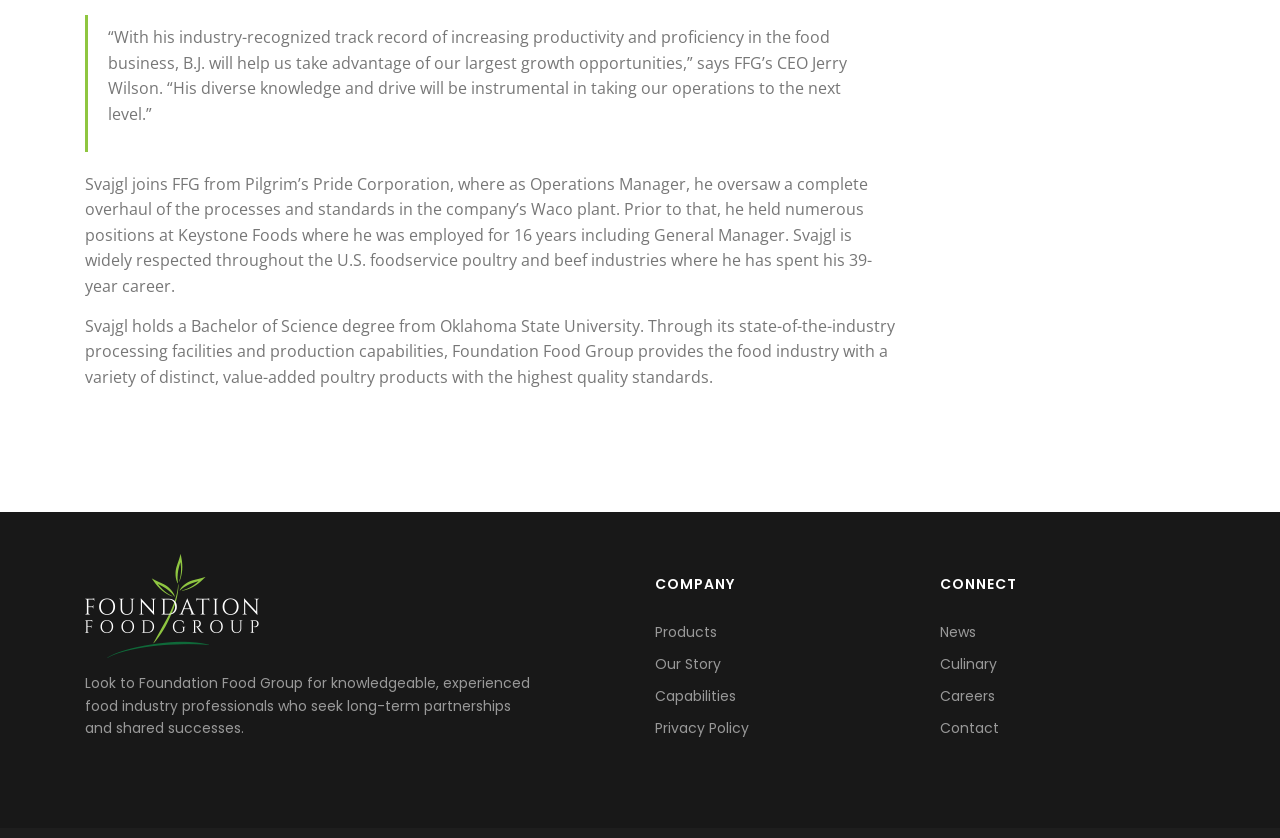Please identify the coordinates of the bounding box for the clickable region that will accomplish this instruction: "View News".

[0.734, 0.743, 0.762, 0.766]